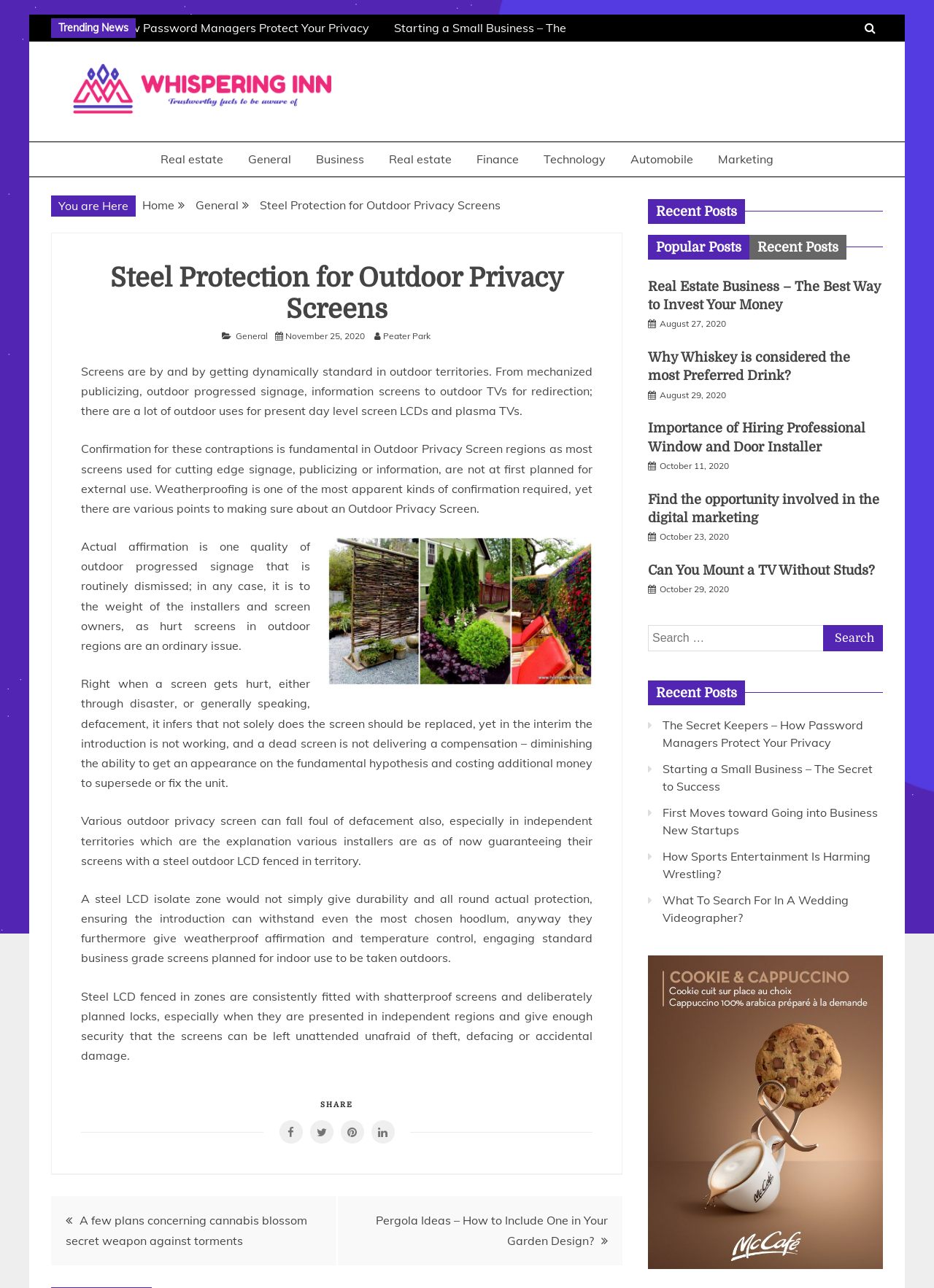Answer this question using a single word or a brief phrase:
What is the topic of the post 'Real Estate Business – The Best Way to Invest Your Money'?

Real Estate